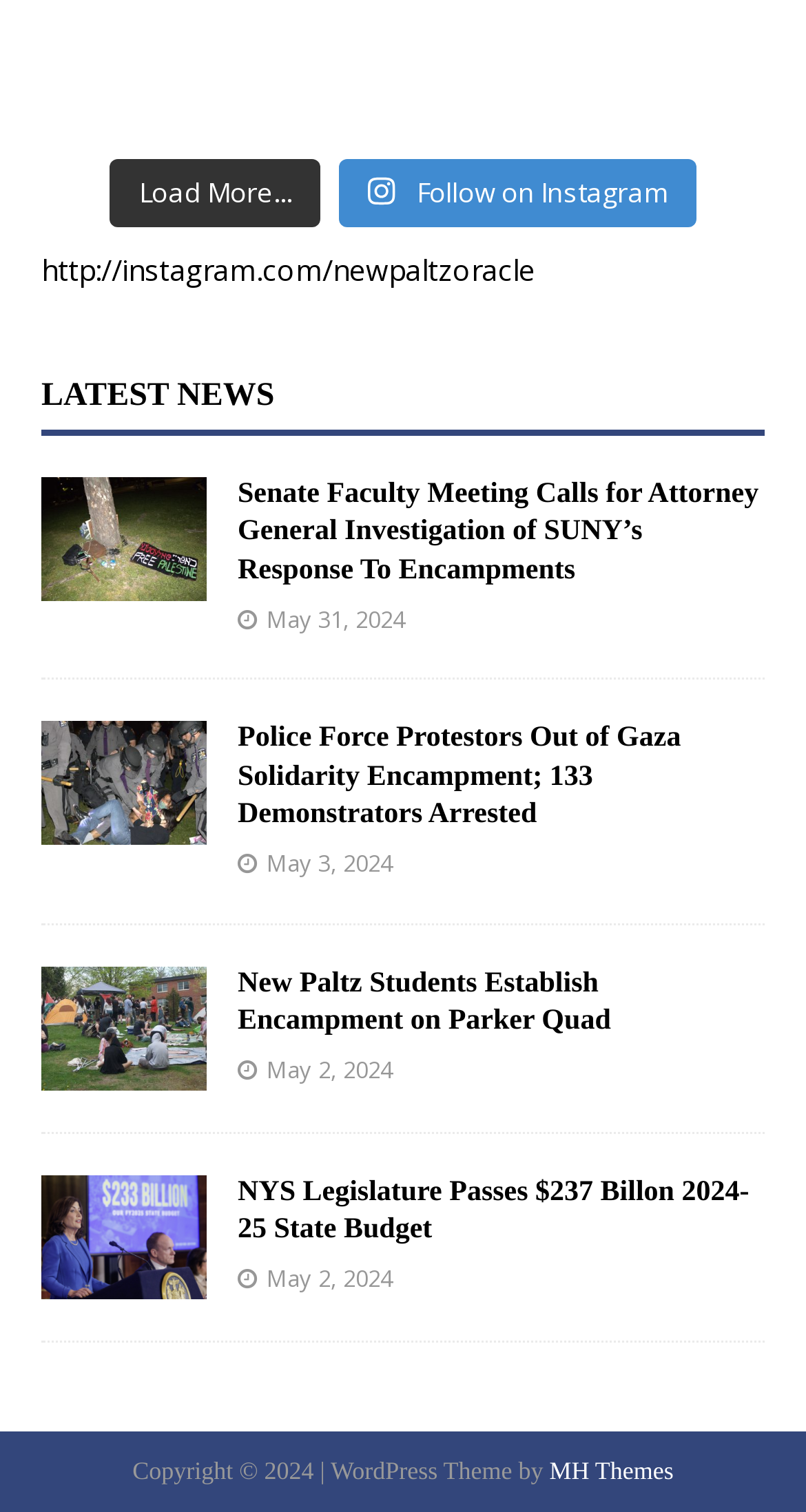What is the copyright year?
Using the image as a reference, answer the question in detail.

I found the StaticText element 'Copyright © 2024' at the bottom of the webpage, which indicates the copyright year.